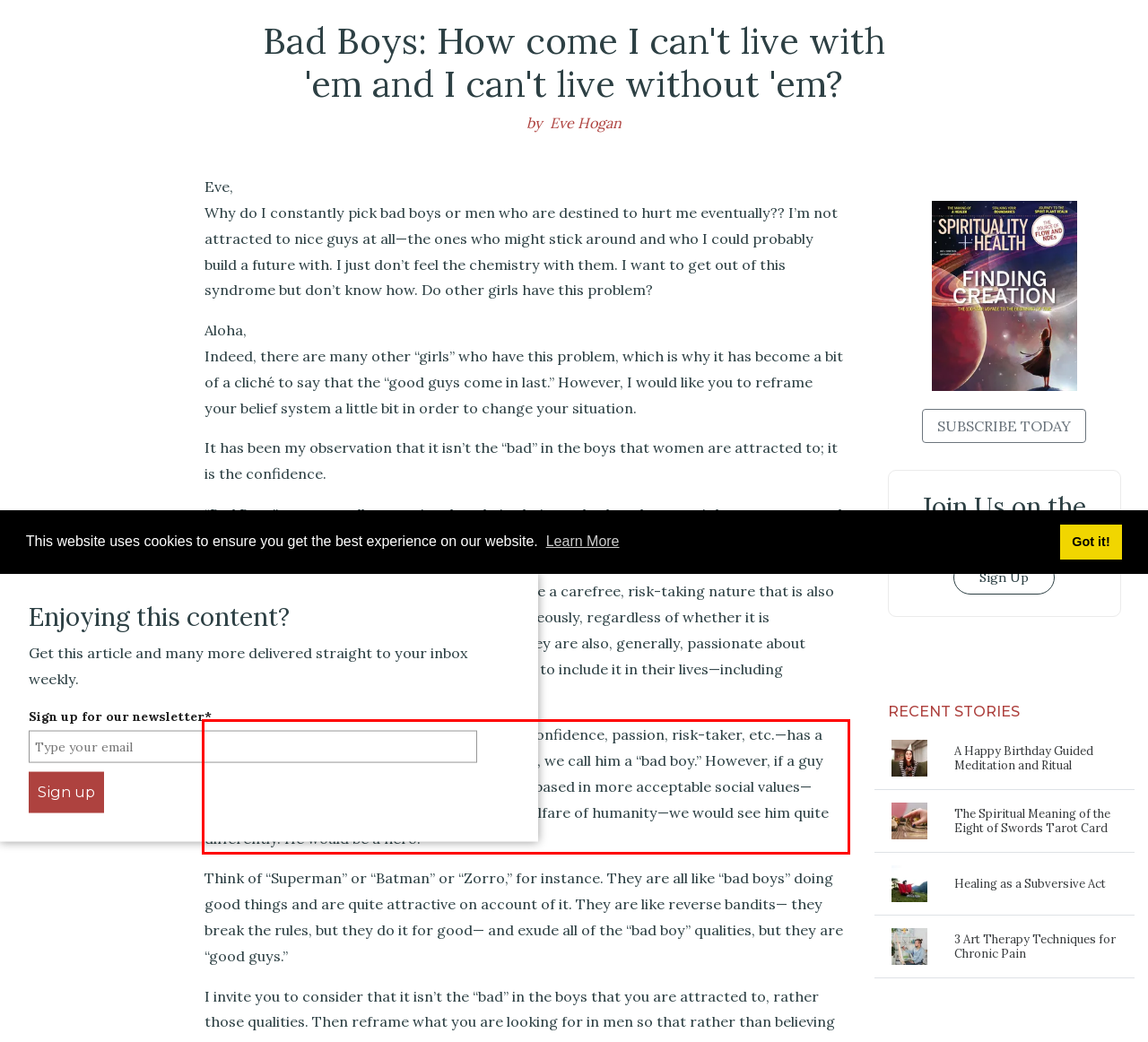Please perform OCR on the text within the red rectangle in the webpage screenshot and return the text content.

Now, if a guy with all of those characteristics—confidence, passion, risk-taker, etc.—has a value system based in lust, greed and disrespect, we call him a “bad boy.” However, if a guy has those same qualities but has a value system based in more acceptable social values—honesty, work ethics, spirituality, and/or the welfare of humanity—we would see him quite differently. He would be a hero.